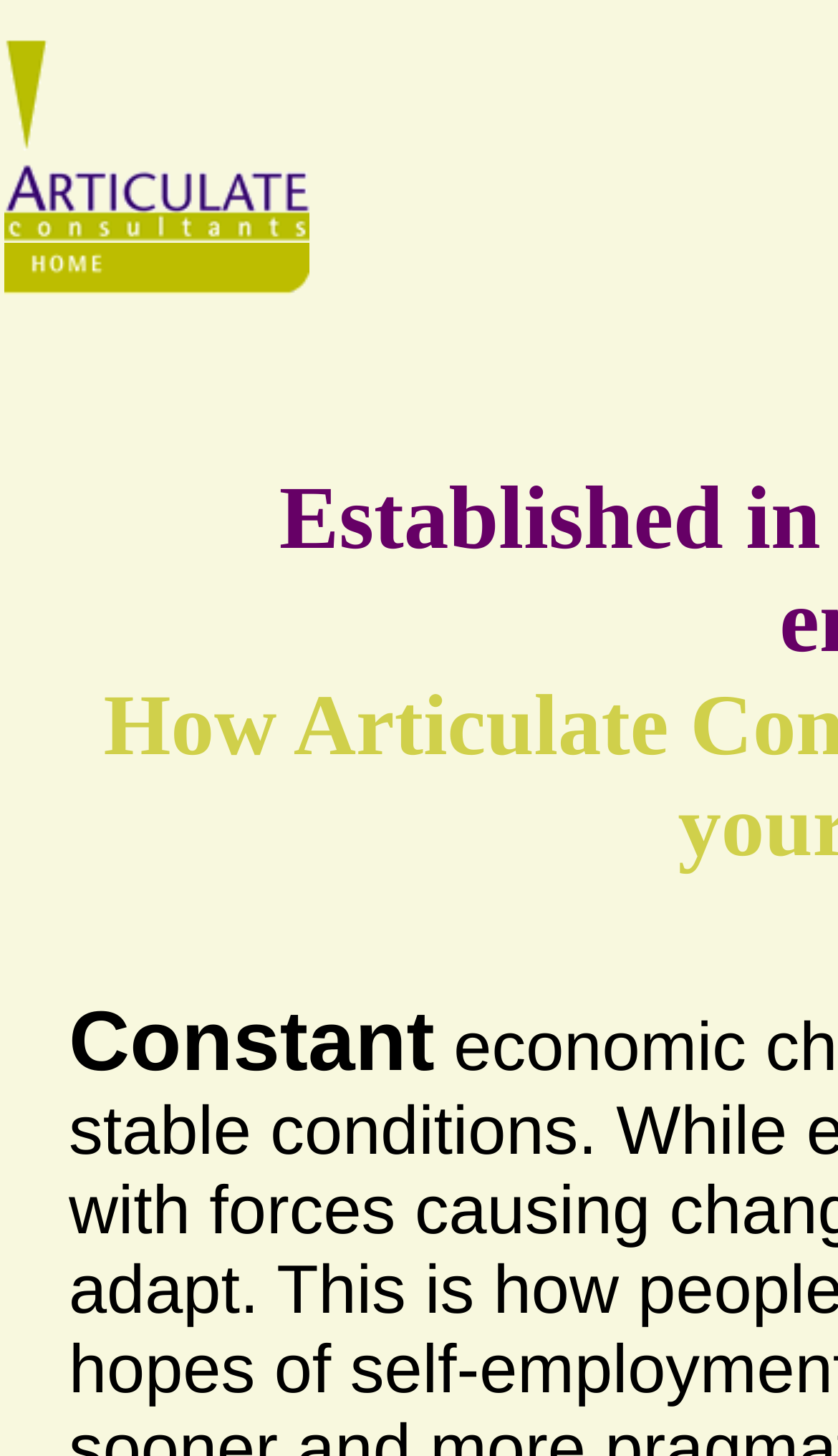Find the bounding box coordinates for the HTML element described as: "alt="logo"". The coordinates should consist of four float values between 0 and 1, i.e., [left, top, right, bottom].

[0.005, 0.149, 0.369, 0.171]